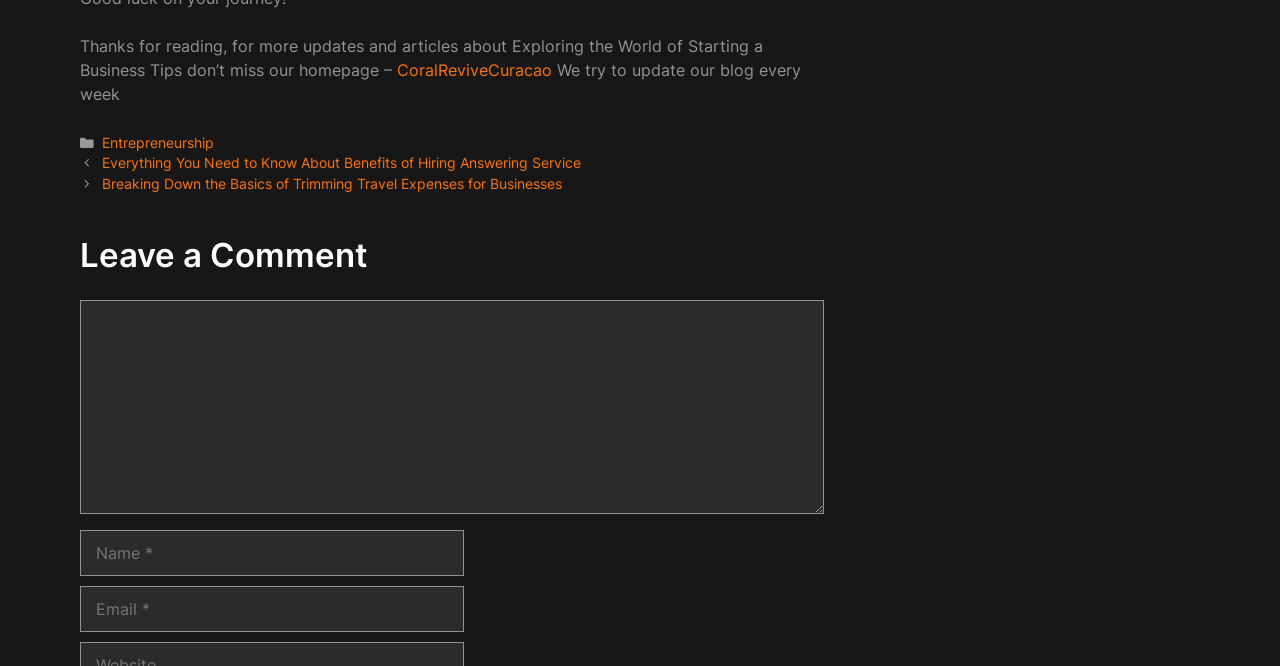Using a single word or phrase, answer the following question: 
What is the purpose of the blog?

Sharing business tips